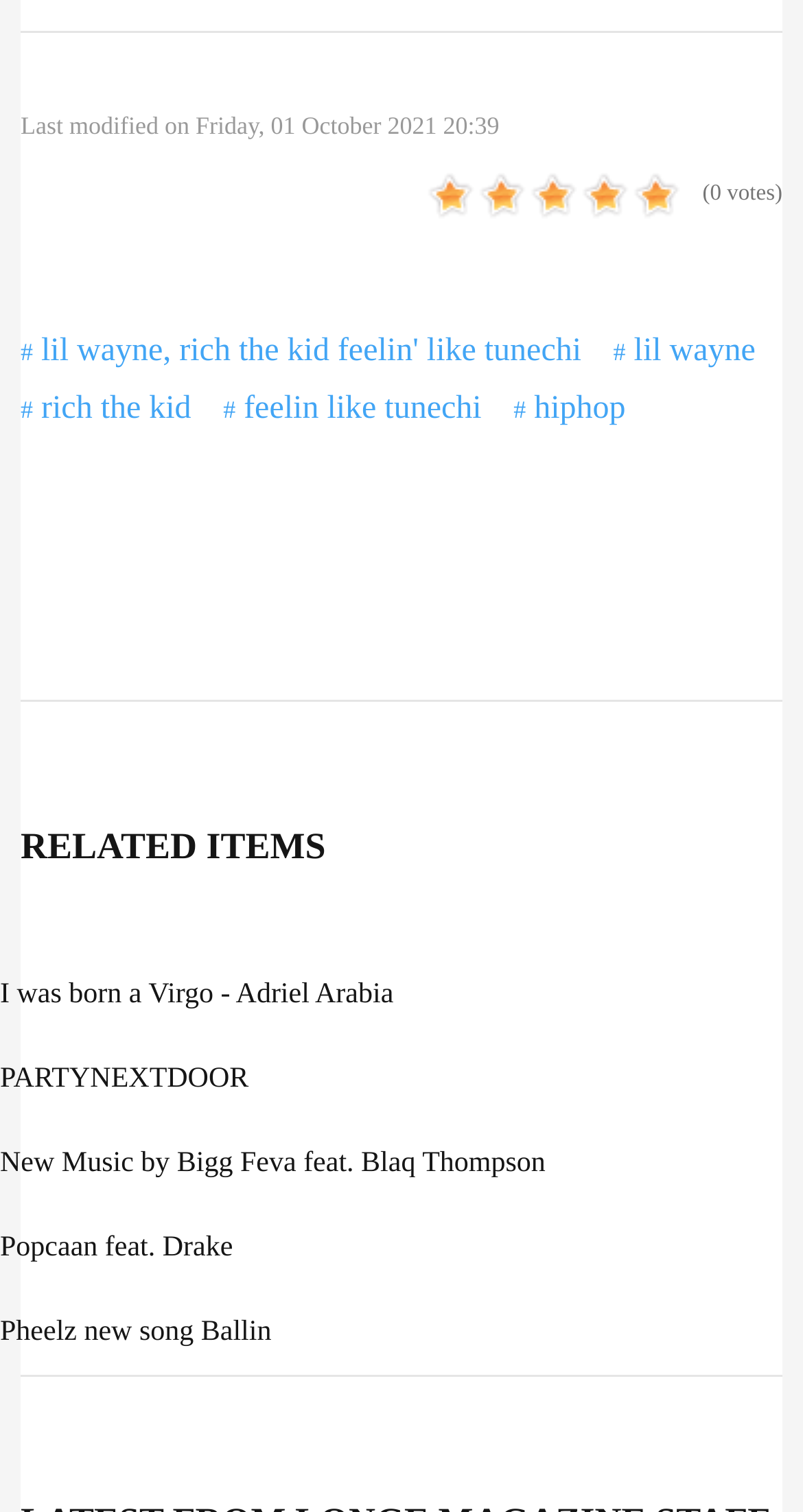Answer the question with a single word or phrase: 
How many links are there on the webpage?

11